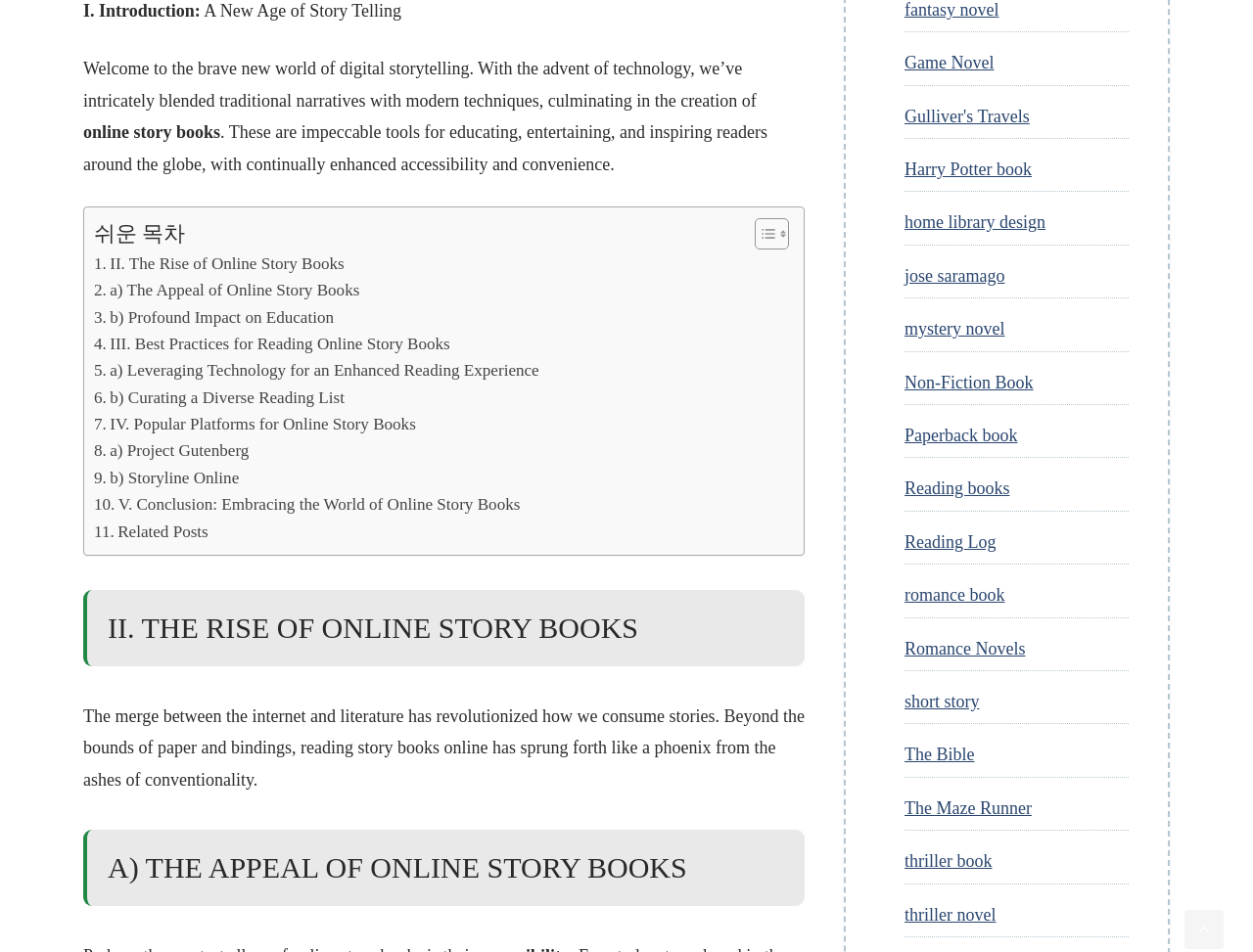Please answer the following question using a single word or phrase: 
What is the purpose of the 'Toggle Table of Content' link?

To show or hide the table of content